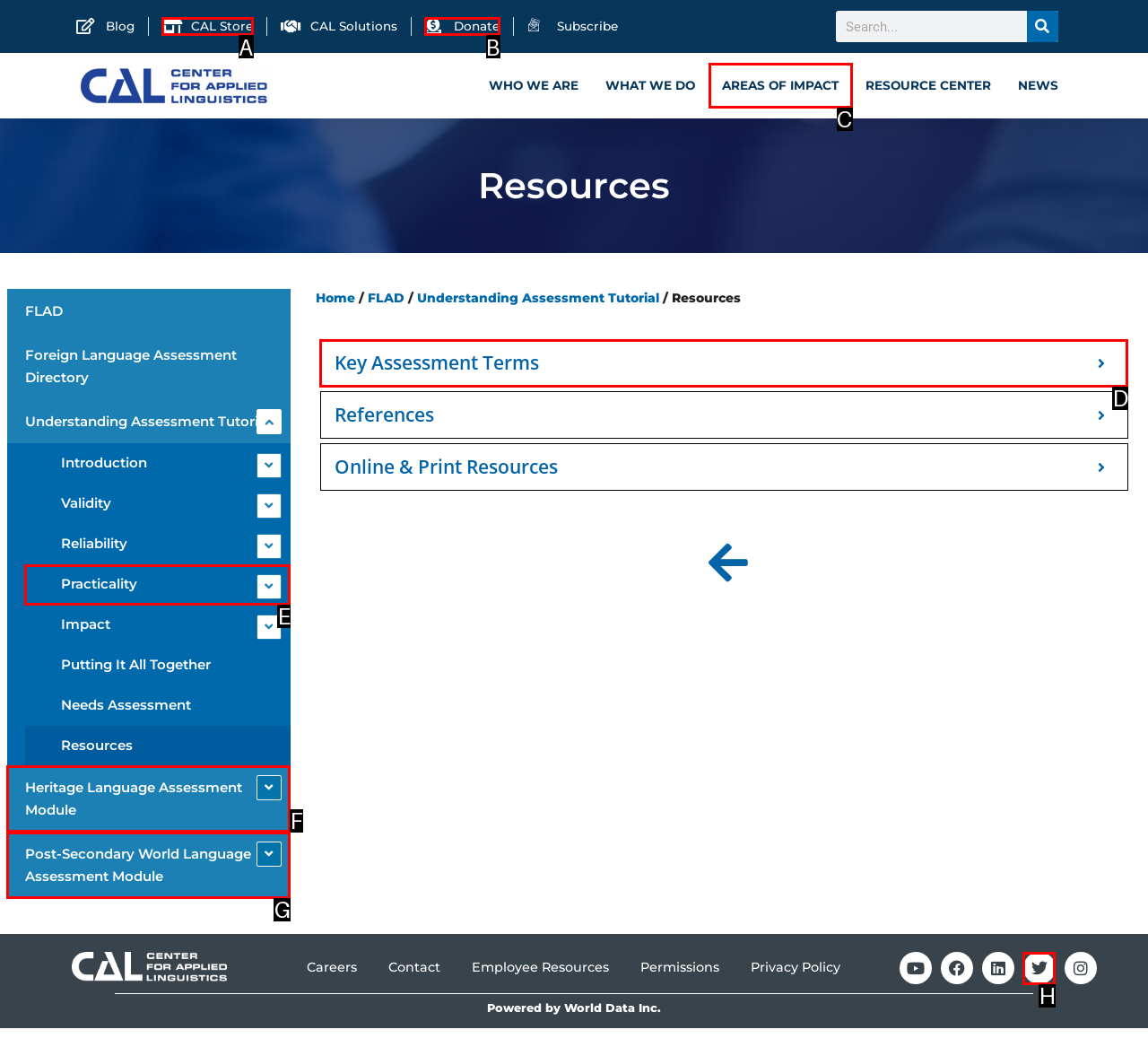Point out the HTML element that matches the following description: internet technician near you
Answer with the letter from the provided choices.

None